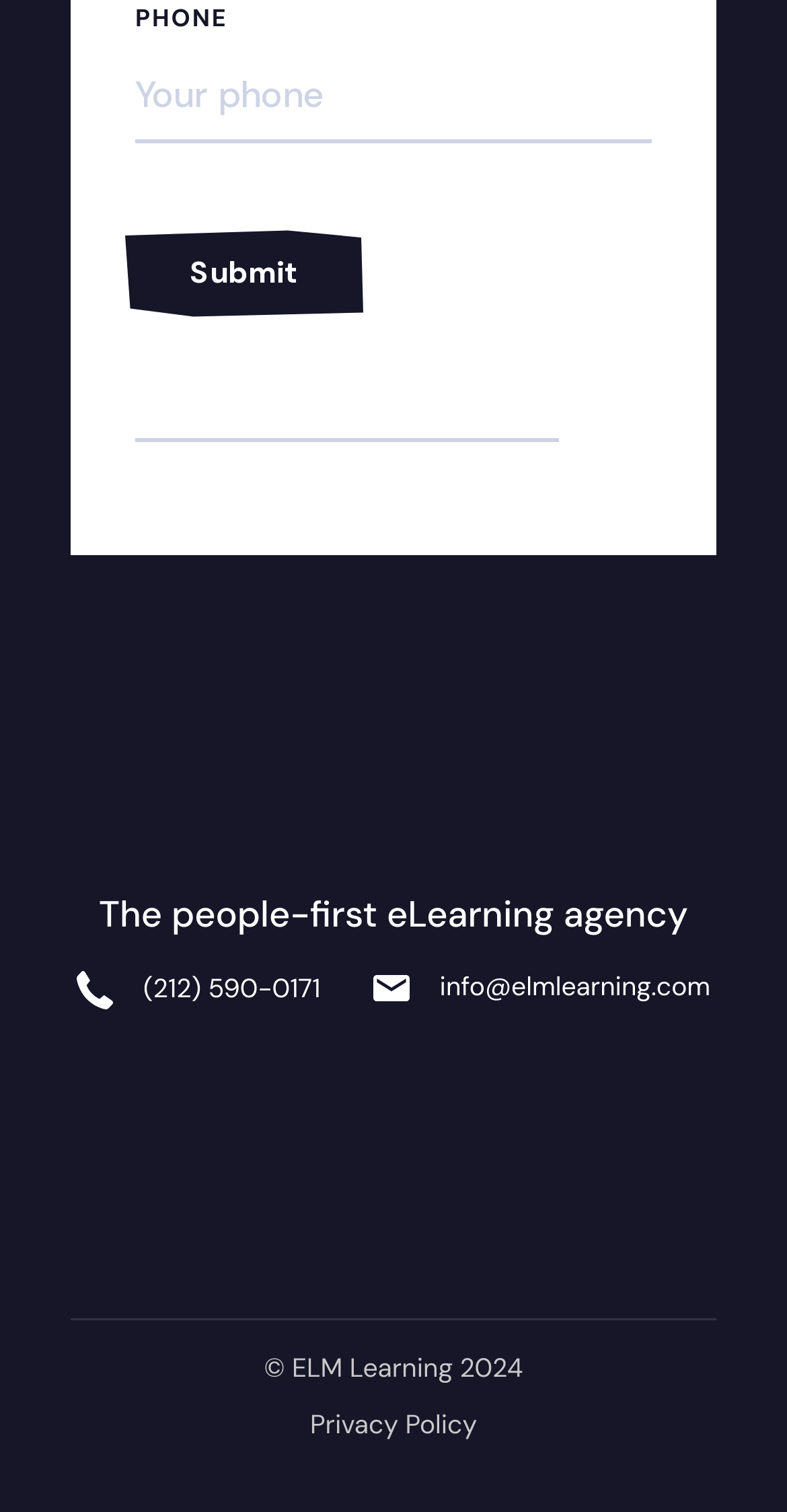Could you highlight the region that needs to be clicked to execute the instruction: "Enter phone number"?

[0.172, 0.025, 0.828, 0.086]